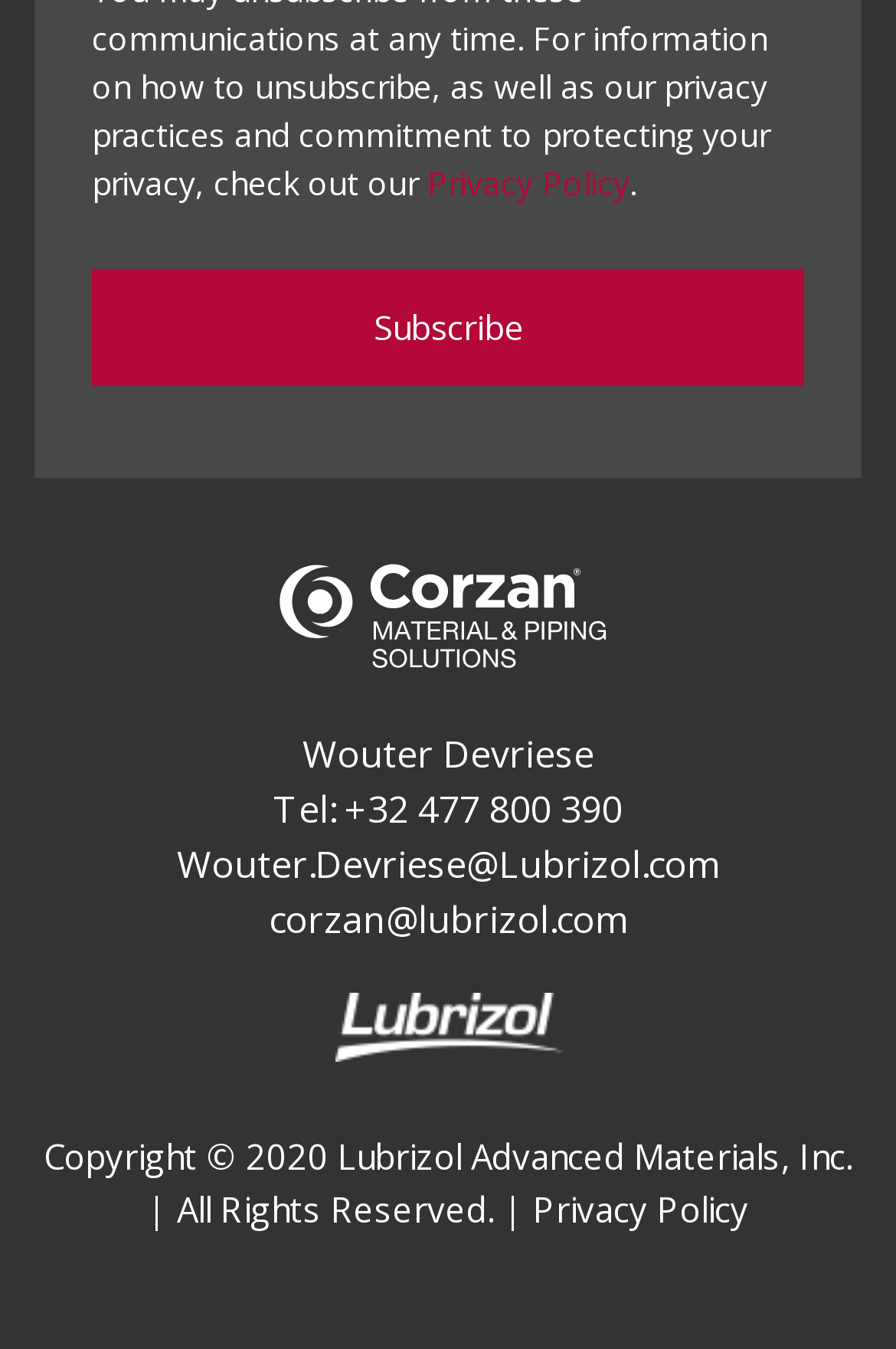What is the name of the material and piping solutions company?
Based on the visual details in the image, please answer the question thoroughly.

The answer can be found by looking at the link element with the text 'Corzan Material & Piping Solutions' at the top of the webpage, which suggests that Corzan is the name of the material and piping solutions company.